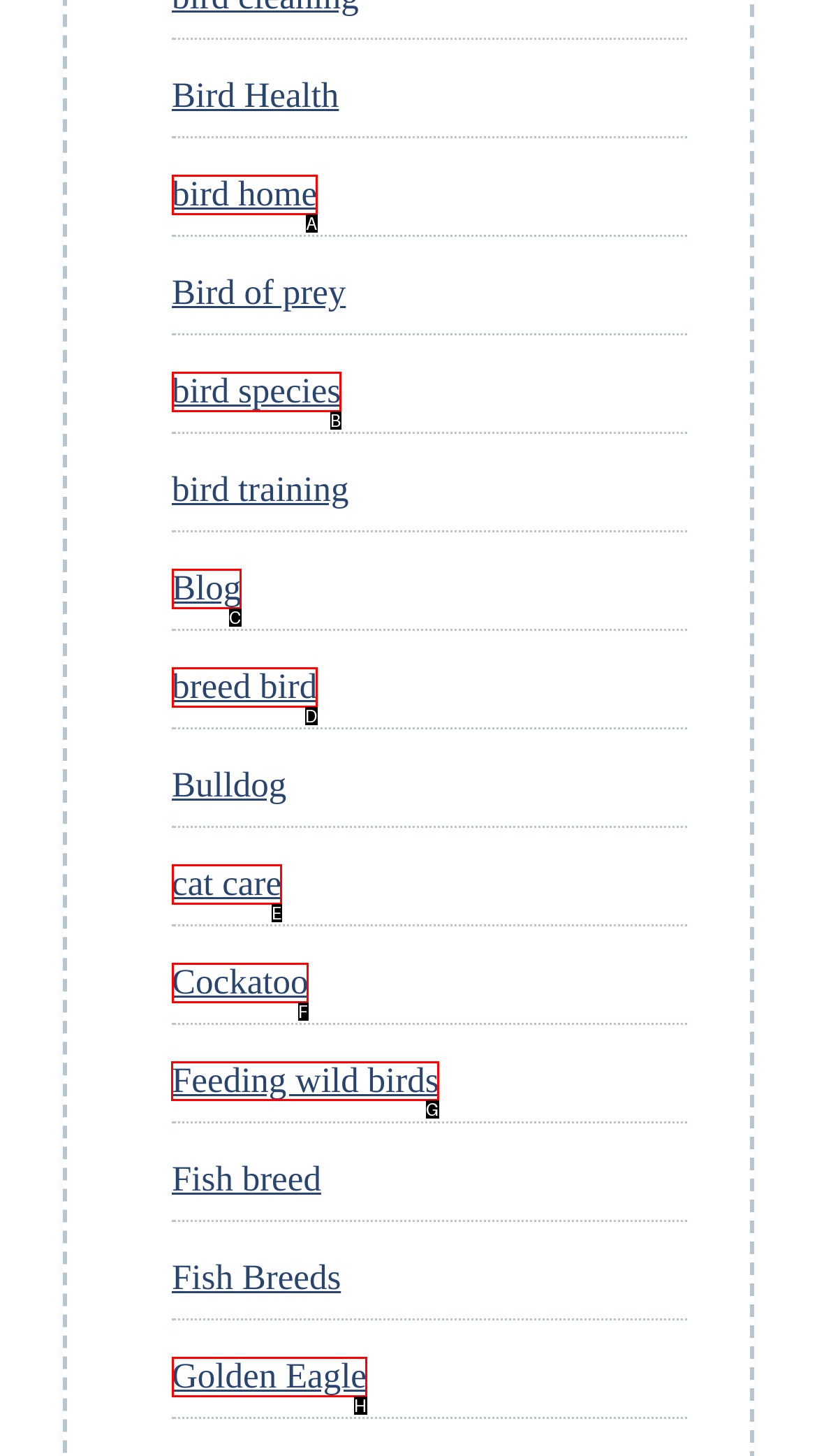Which HTML element should be clicked to complete the following task: explore Feeding wild birds?
Answer with the letter corresponding to the correct choice.

G